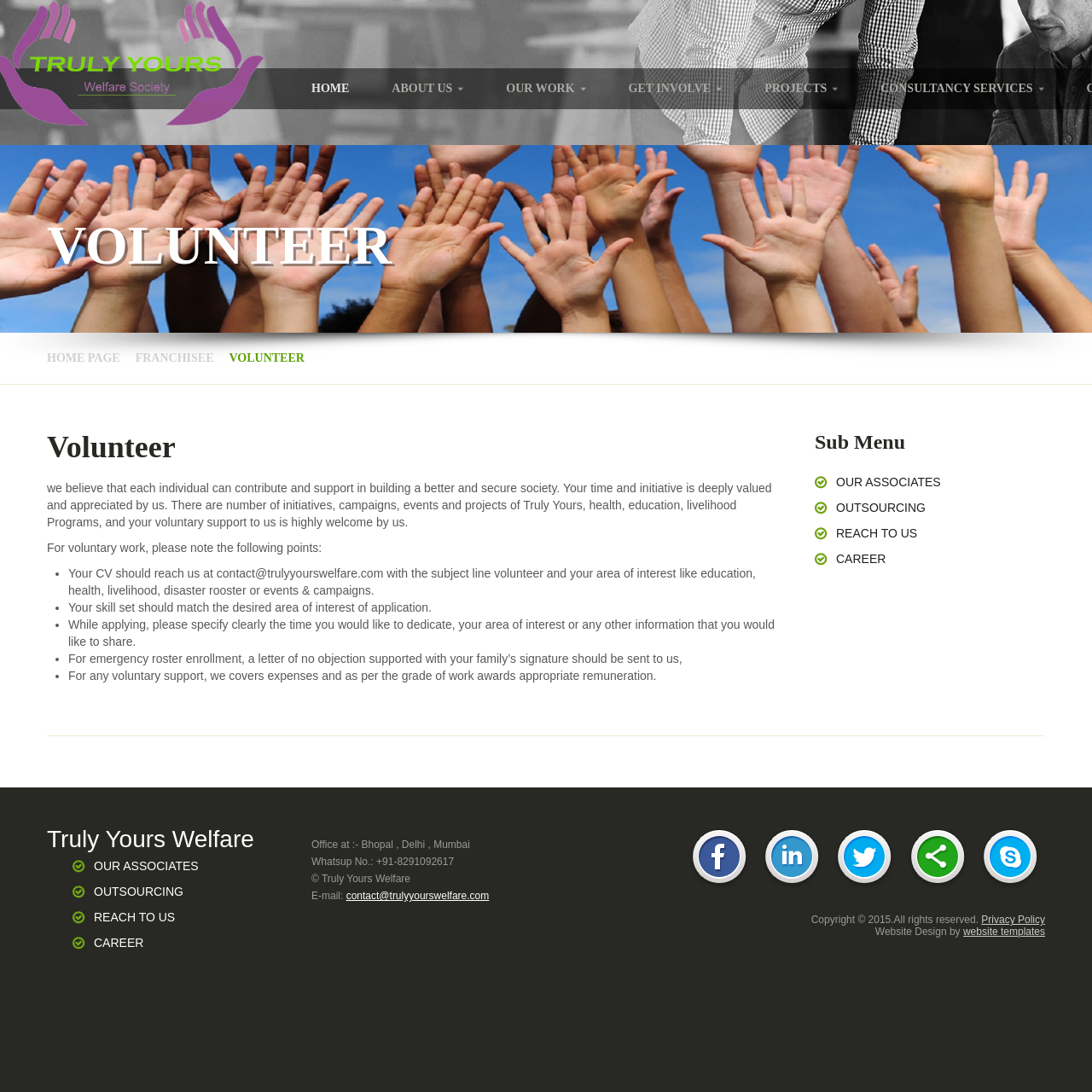Locate the bounding box of the user interface element based on this description: "Career".

[0.746, 0.504, 0.957, 0.52]